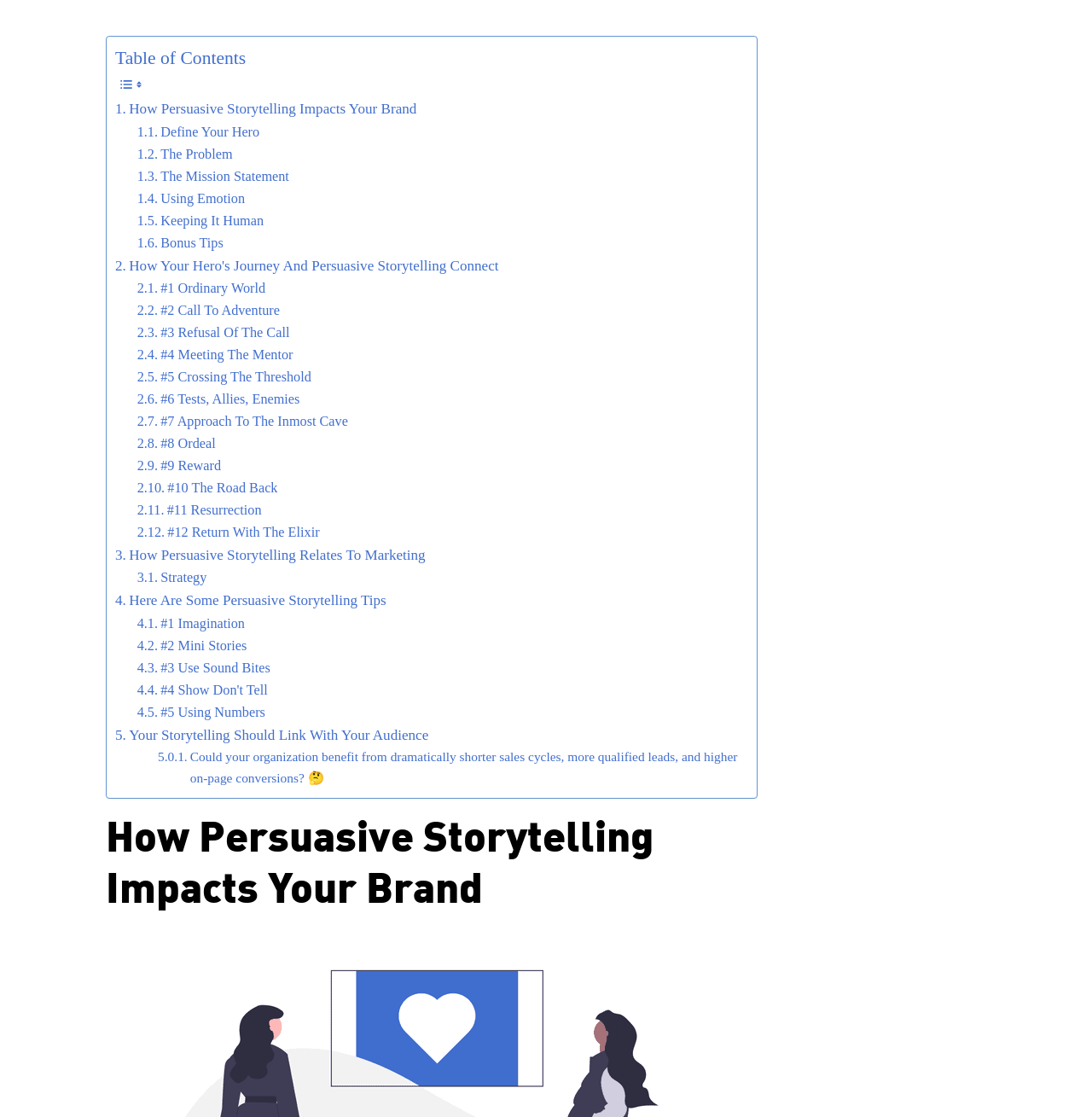Give a one-word or short-phrase answer to the following question: 
How many links are there in the table of contents?

19